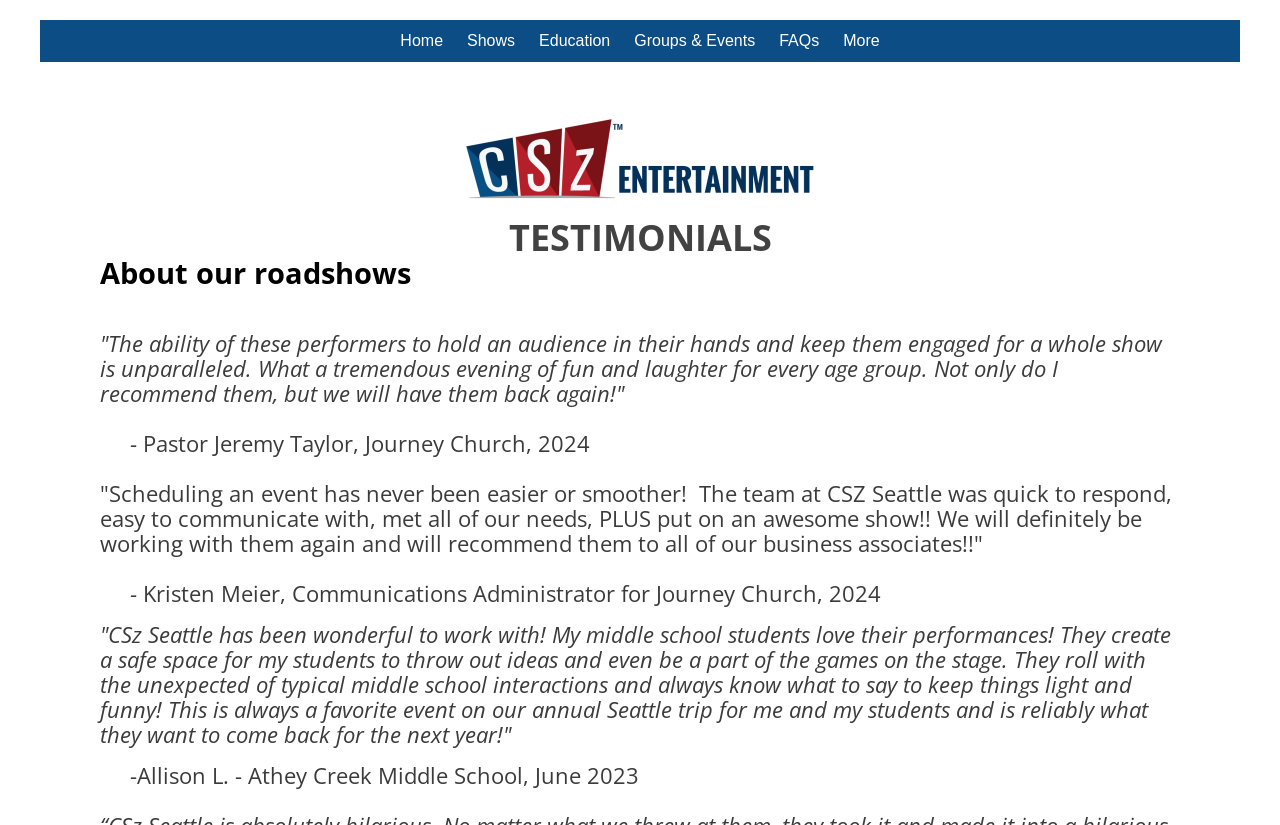How many testimonials are displayed on this webpage?
Based on the image, provide a one-word or brief-phrase response.

4